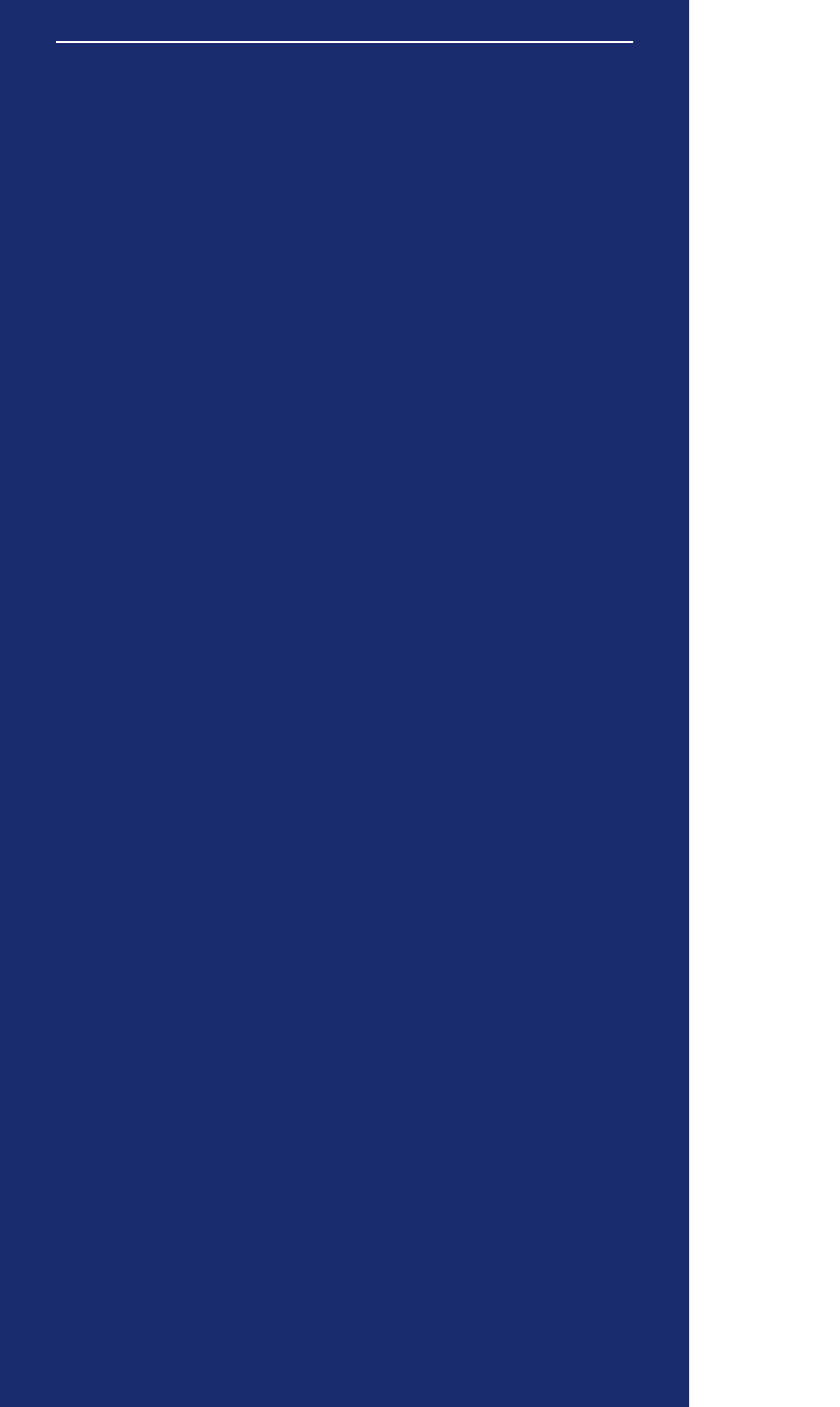Identify the bounding box of the UI element described as follows: "parent_node: Message". Provide the coordinates as four float numbers in the range of 0 to 1 [left, top, right, bottom].

[0.067, 0.32, 0.754, 0.472]